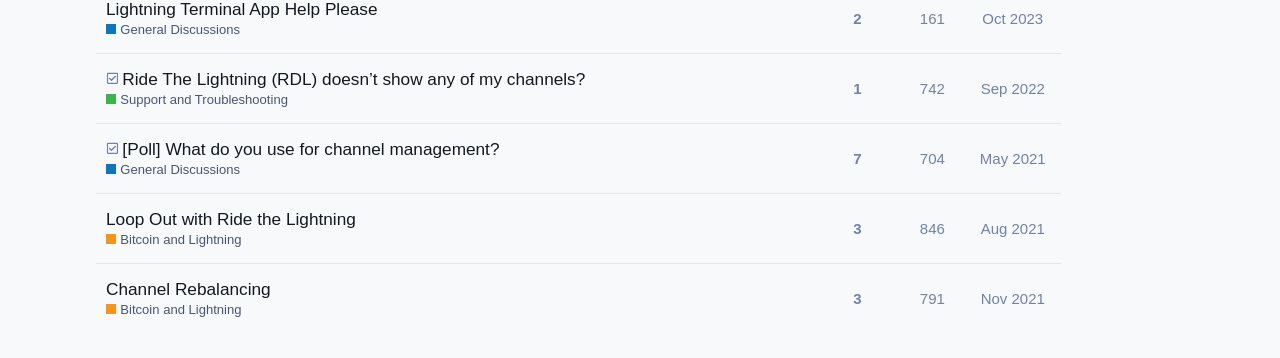From the element description: "General Discussions", extract the bounding box coordinates of the UI element. The coordinates should be expressed as four float numbers between 0 and 1, in the order [left, top, right, bottom].

[0.083, 0.451, 0.188, 0.502]